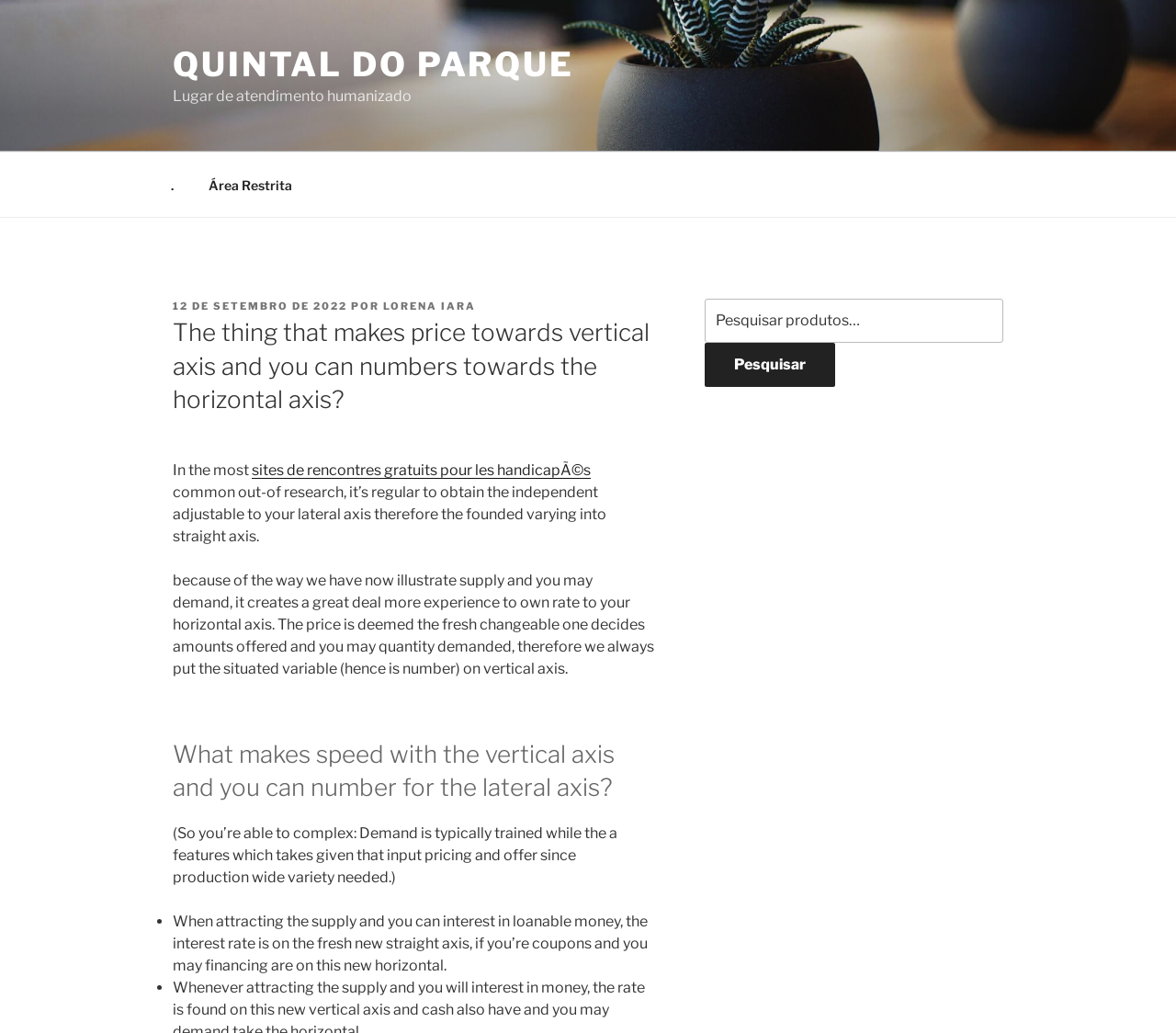Provide the bounding box coordinates for the UI element described in this sentence: "Quintal do Parque". The coordinates should be four float values between 0 and 1, i.e., [left, top, right, bottom].

[0.147, 0.043, 0.488, 0.082]